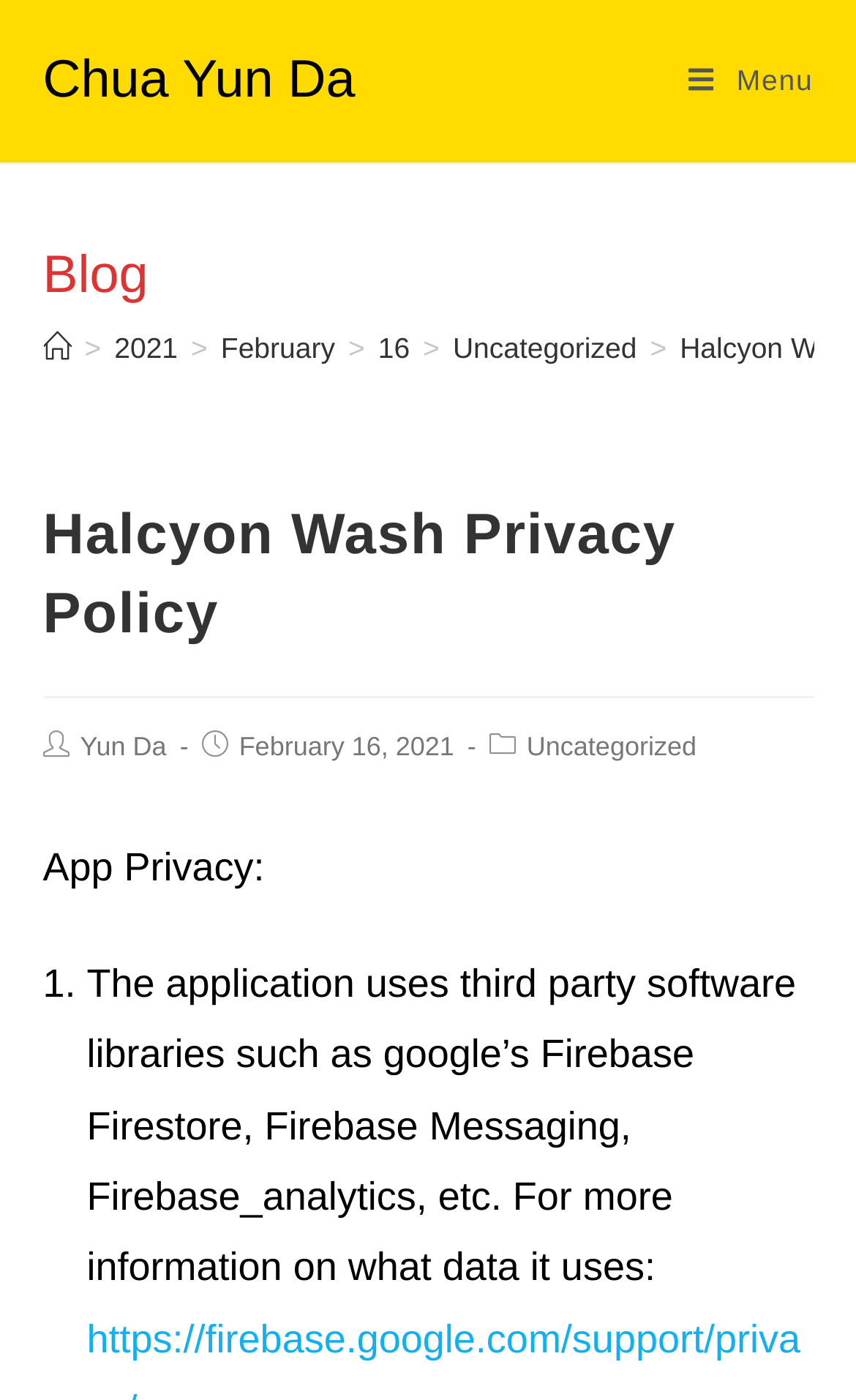Please find the bounding box coordinates of the element that must be clicked to perform the given instruction: "Read the 'Halcyon Wash Privacy Policy' article". The coordinates should be four float numbers from 0 to 1, i.e., [left, top, right, bottom].

[0.05, 0.352, 0.95, 0.499]